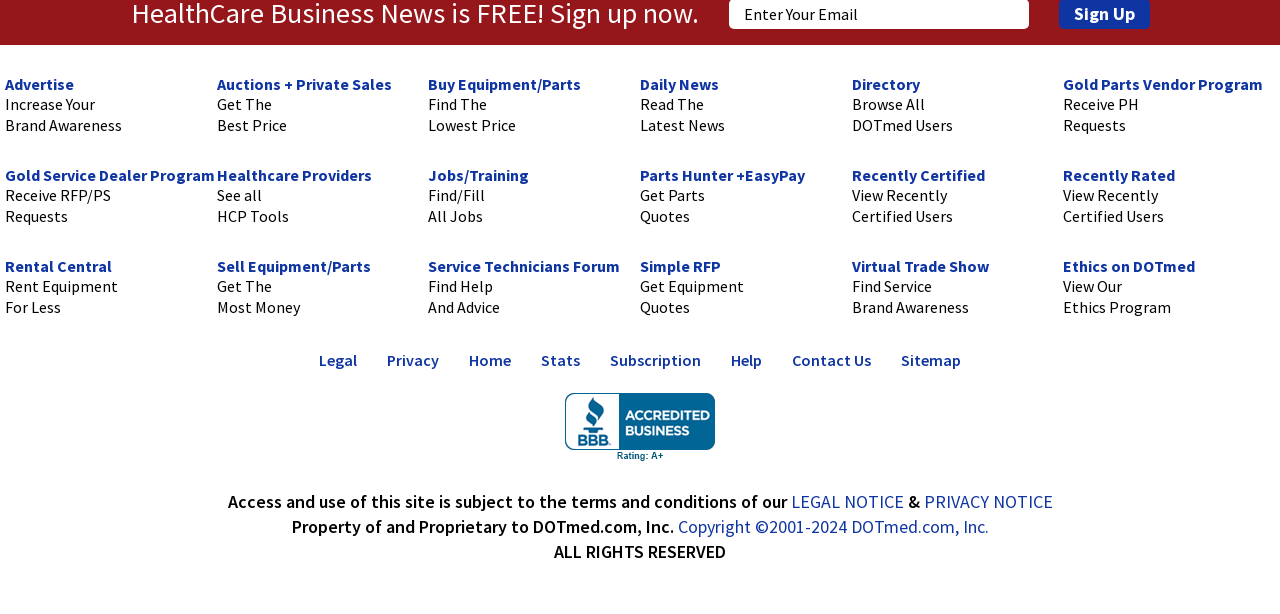Please give the bounding box coordinates of the area that should be clicked to fulfill the following instruction: "View Recently Certified Users". The coordinates should be in the format of four float numbers from 0 to 1, i.e., [left, top, right, bottom].

[0.665, 0.301, 0.744, 0.368]